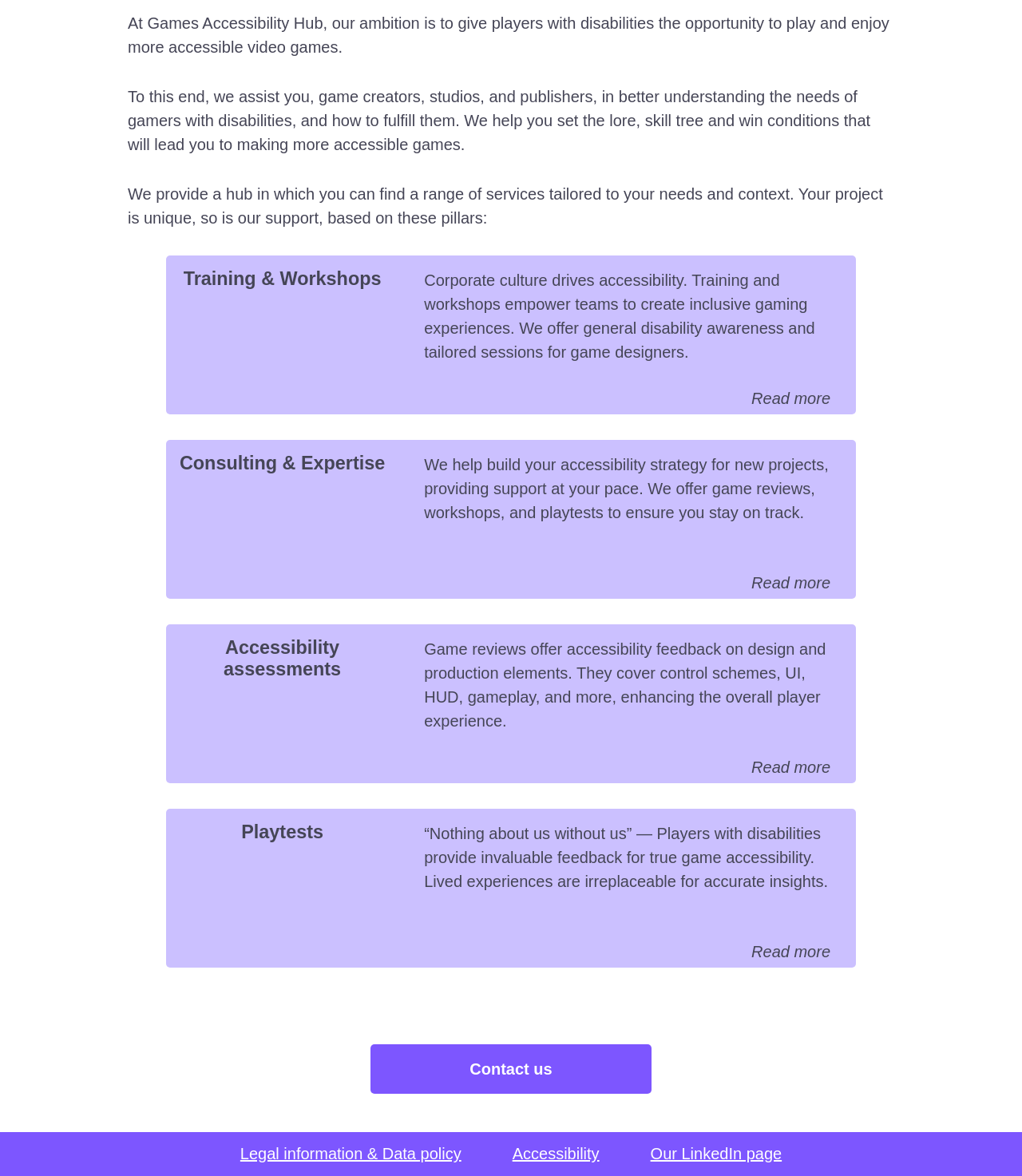What are the four pillars of support offered by At Games Accessibility Hub?
Answer the question with a thorough and detailed explanation.

By analyzing the heading elements and their corresponding link elements, it is clear that the four pillars of support offered by At Games Accessibility Hub are Training & Workshops, Consulting & Expertise, Accessibility assessments, and Playtests.